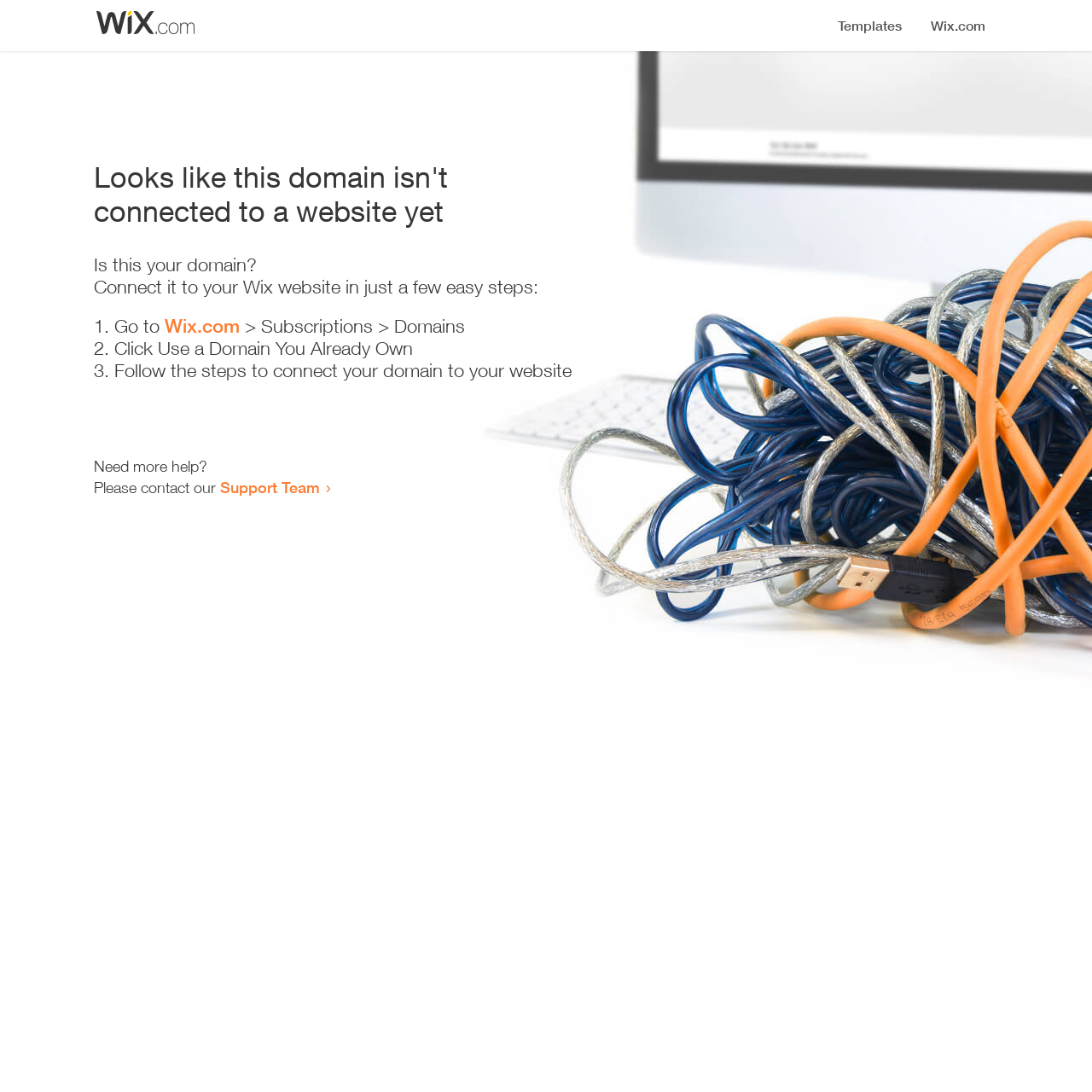Find the UI element described as: "Wix.com" and predict its bounding box coordinates. Ensure the coordinates are four float numbers between 0 and 1, [left, top, right, bottom].

[0.151, 0.288, 0.22, 0.309]